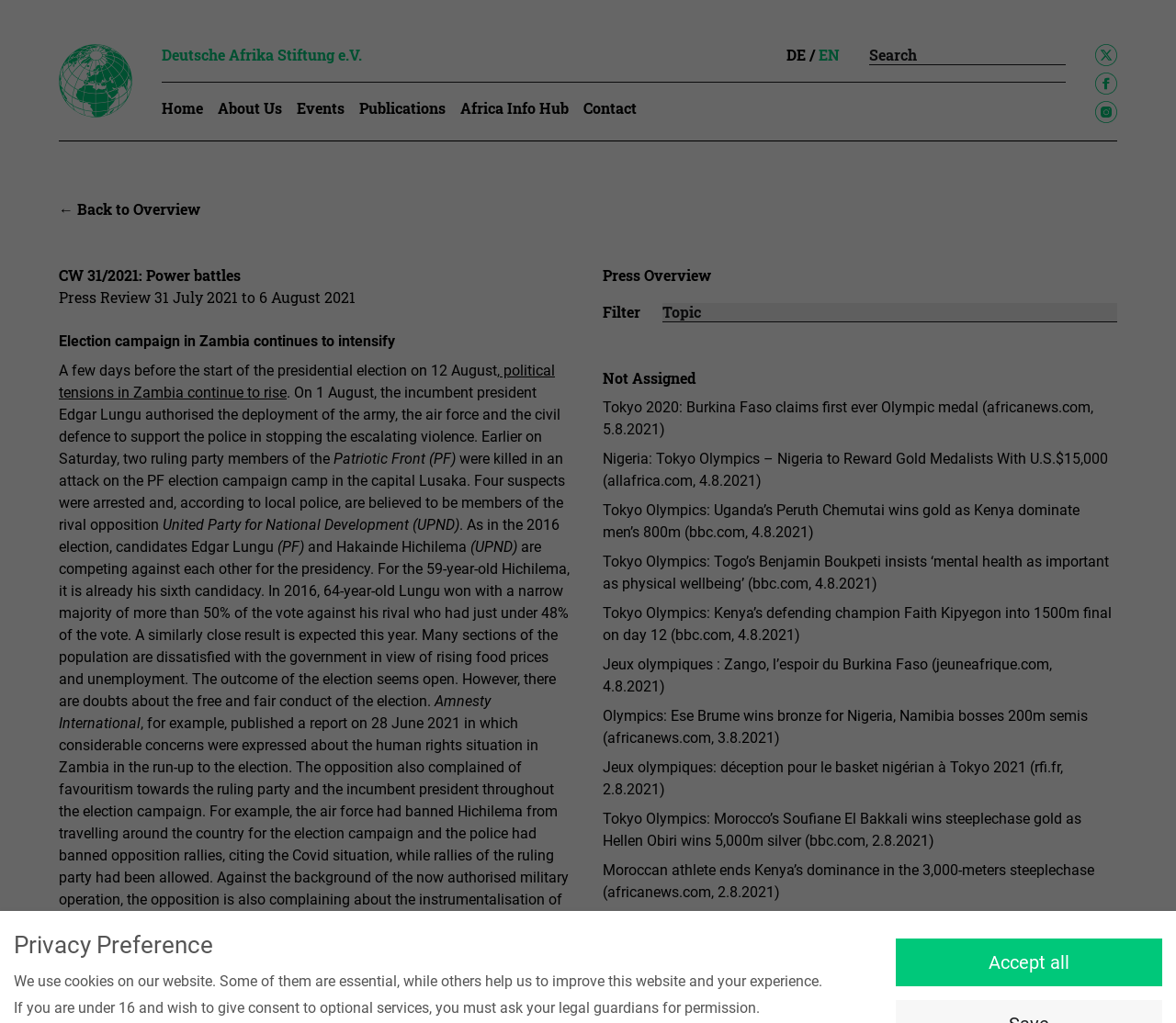Could you find the bounding box coordinates of the clickable area to complete this instruction: "Read about Election campaign in Zambia"?

[0.05, 0.354, 0.472, 0.392]